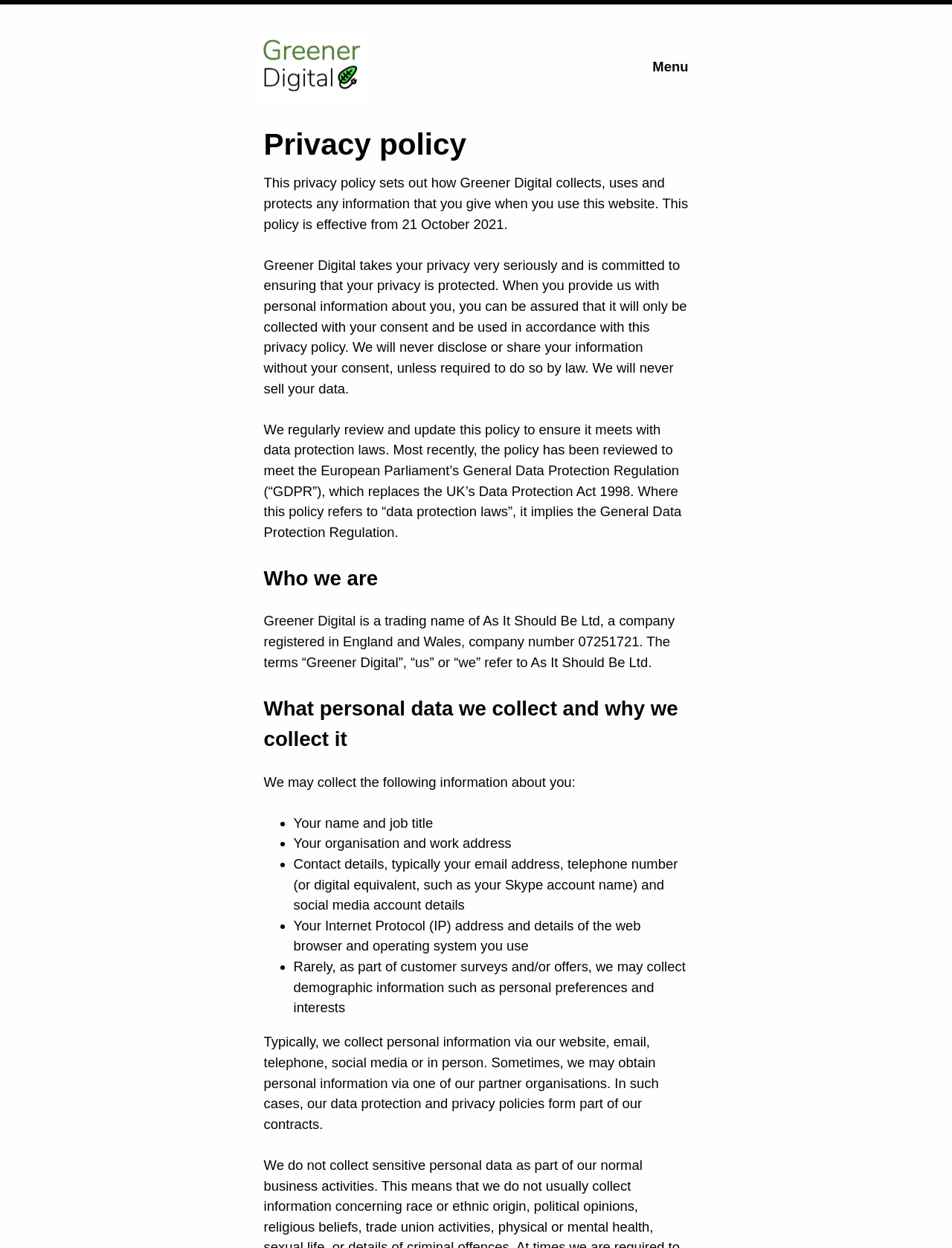Utilize the information from the image to answer the question in detail:
How does Greener Digital obtain personal information?

The answer can be found in the text which states that 'Typically, we collect personal information via our website, email, telephone, social media or in person. Sometimes, we may obtain personal information via one of our partner organisations.'